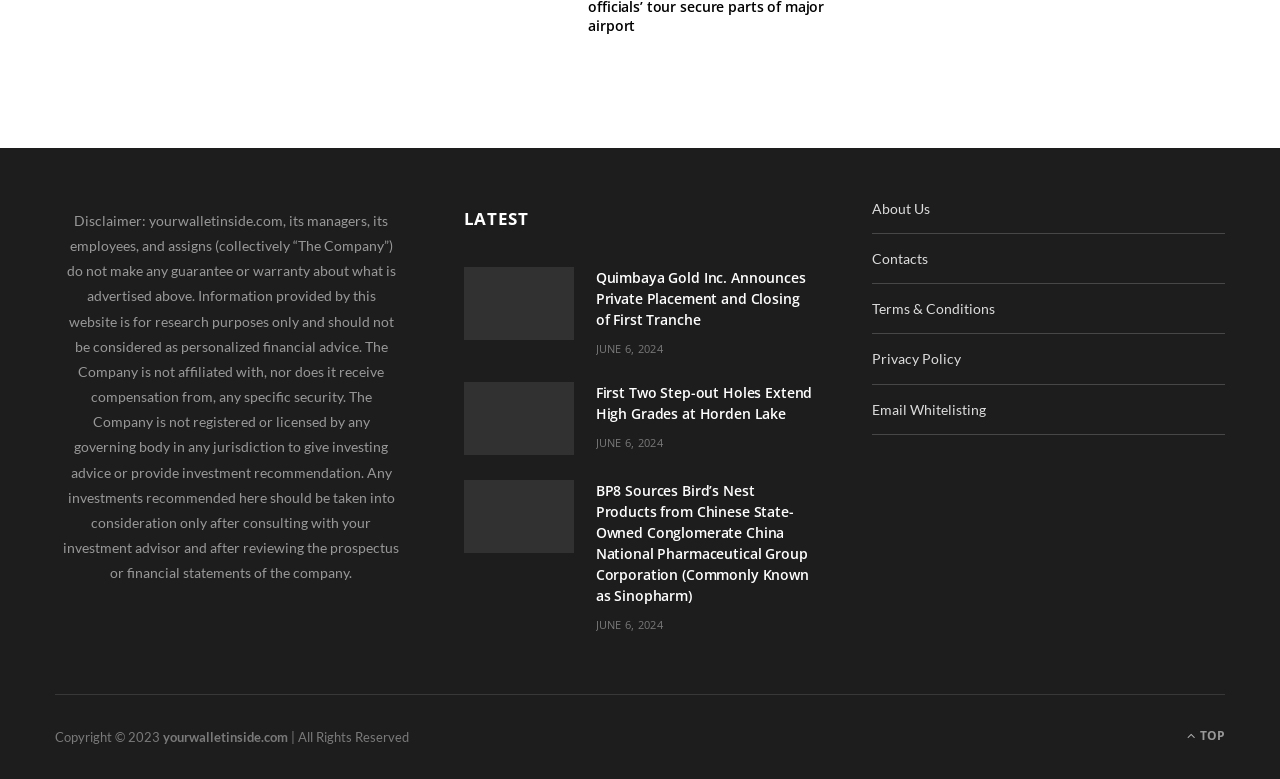What is the date of the news articles?
Please provide a single word or phrase as your answer based on the image.

JUNE 6, 2024